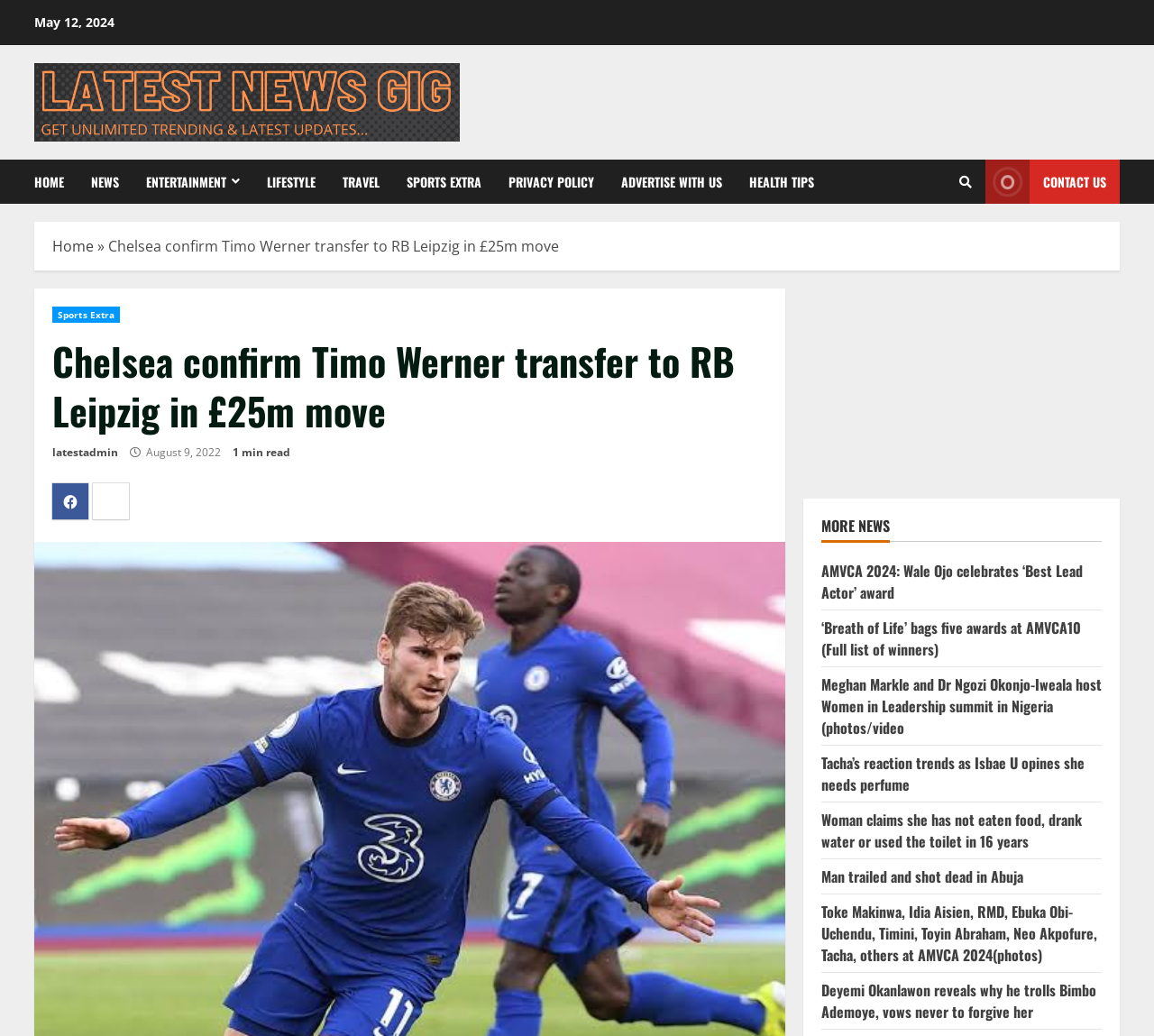Please locate the bounding box coordinates for the element that should be clicked to achieve the following instruction: "Read the article about Meghan Markle and Dr Ngozi Okonjo-Iweala's Women in Leadership summit". Ensure the coordinates are given as four float numbers between 0 and 1, i.e., [left, top, right, bottom].

[0.712, 0.65, 0.955, 0.713]